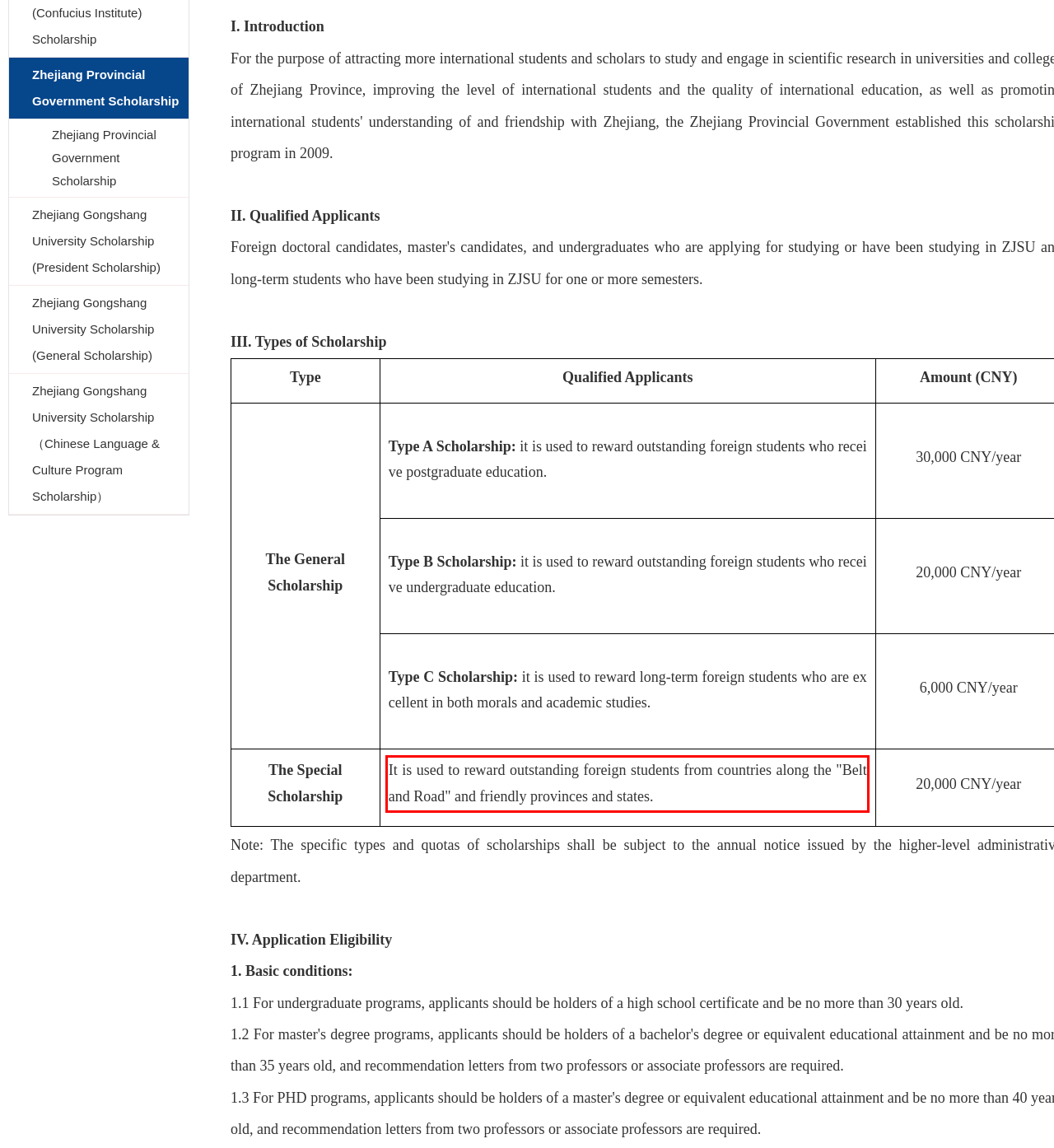Given a webpage screenshot with a red bounding box, perform OCR to read and deliver the text enclosed by the red bounding box.

It is used to reward outstanding foreign students from countries along the "Belt and Road" and friendly provinces and states.